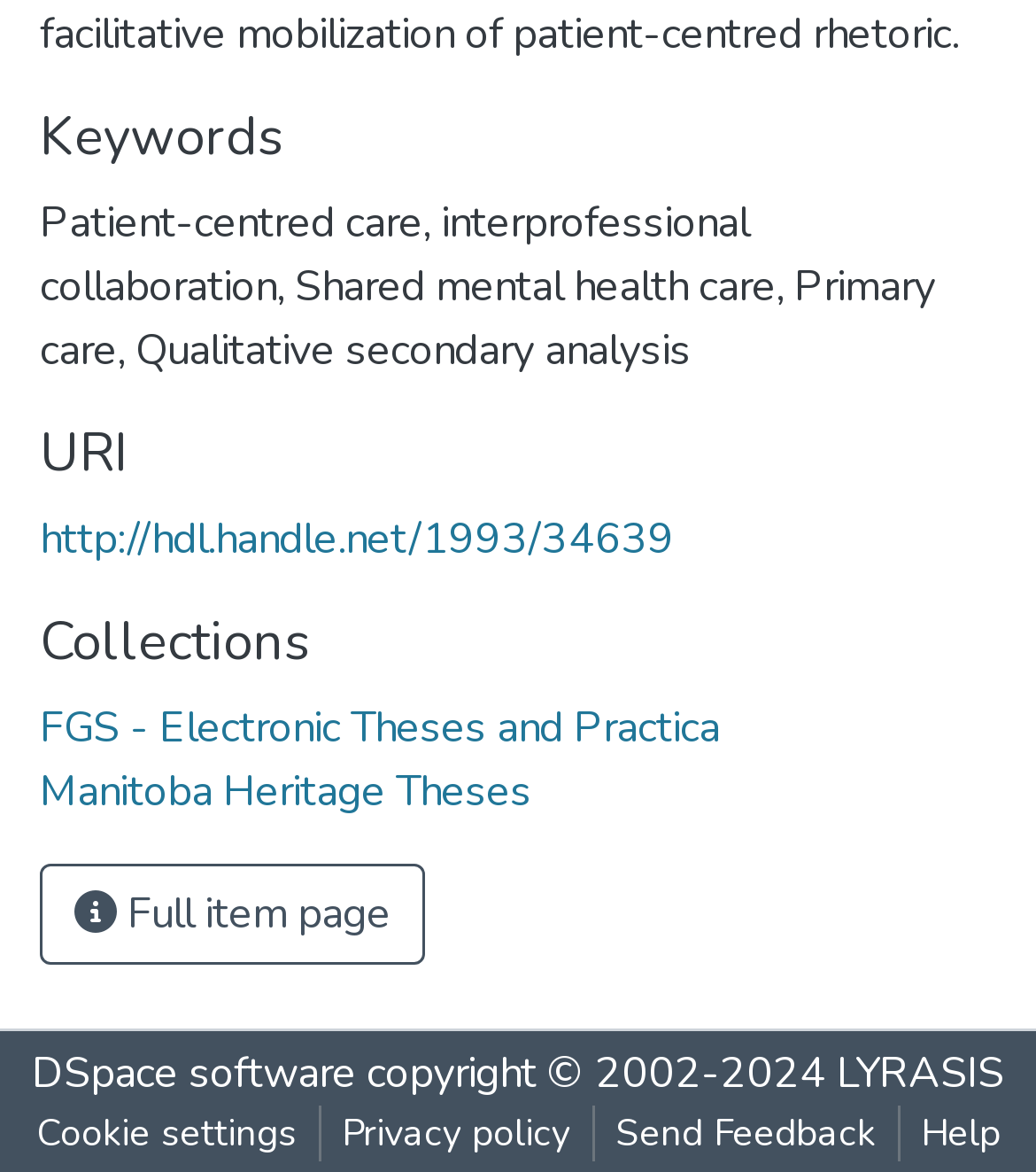Please identify the coordinates of the bounding box that should be clicked to fulfill this instruction: "Send feedback".

[0.573, 0.943, 0.865, 0.991]